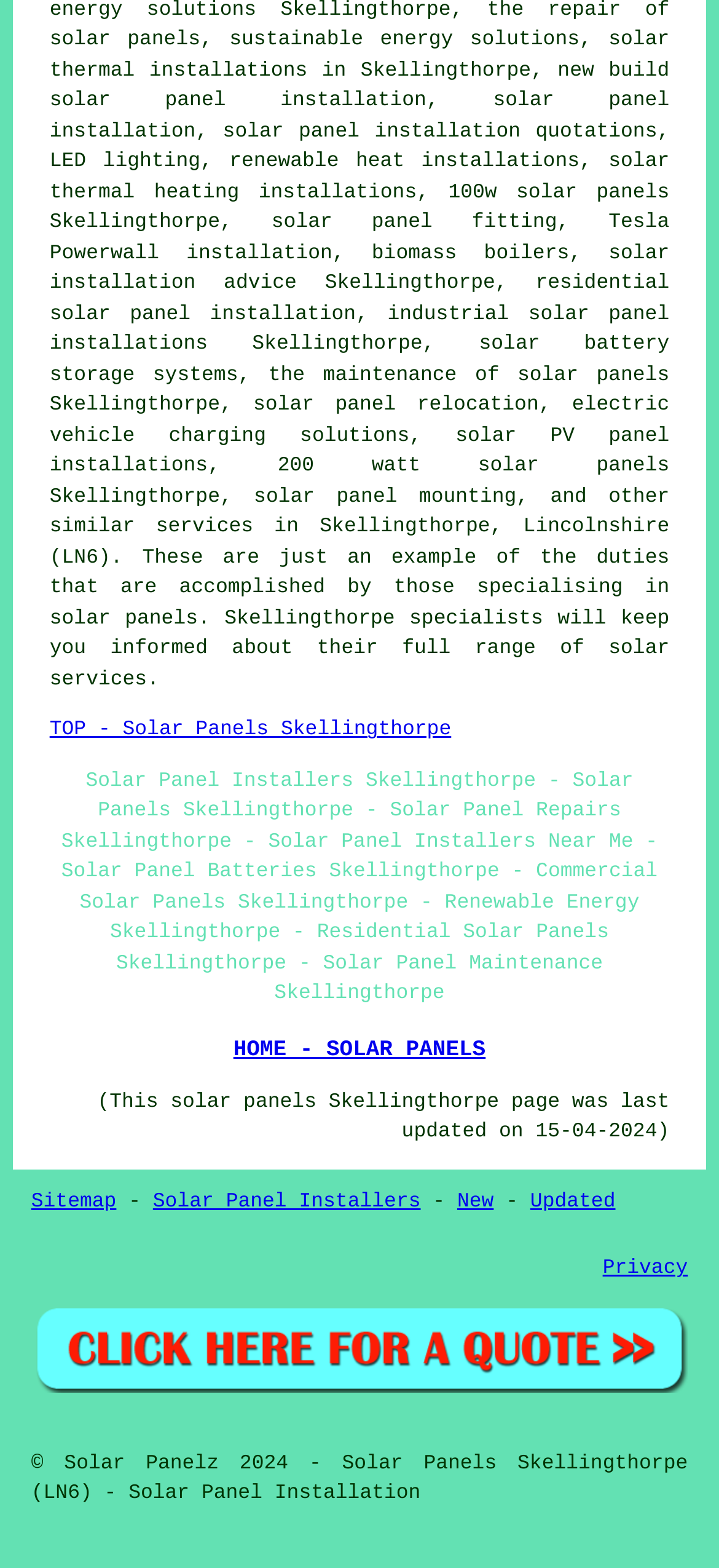Please locate the UI element described by "Privacy" and provide its bounding box coordinates.

[0.838, 0.803, 0.957, 0.817]